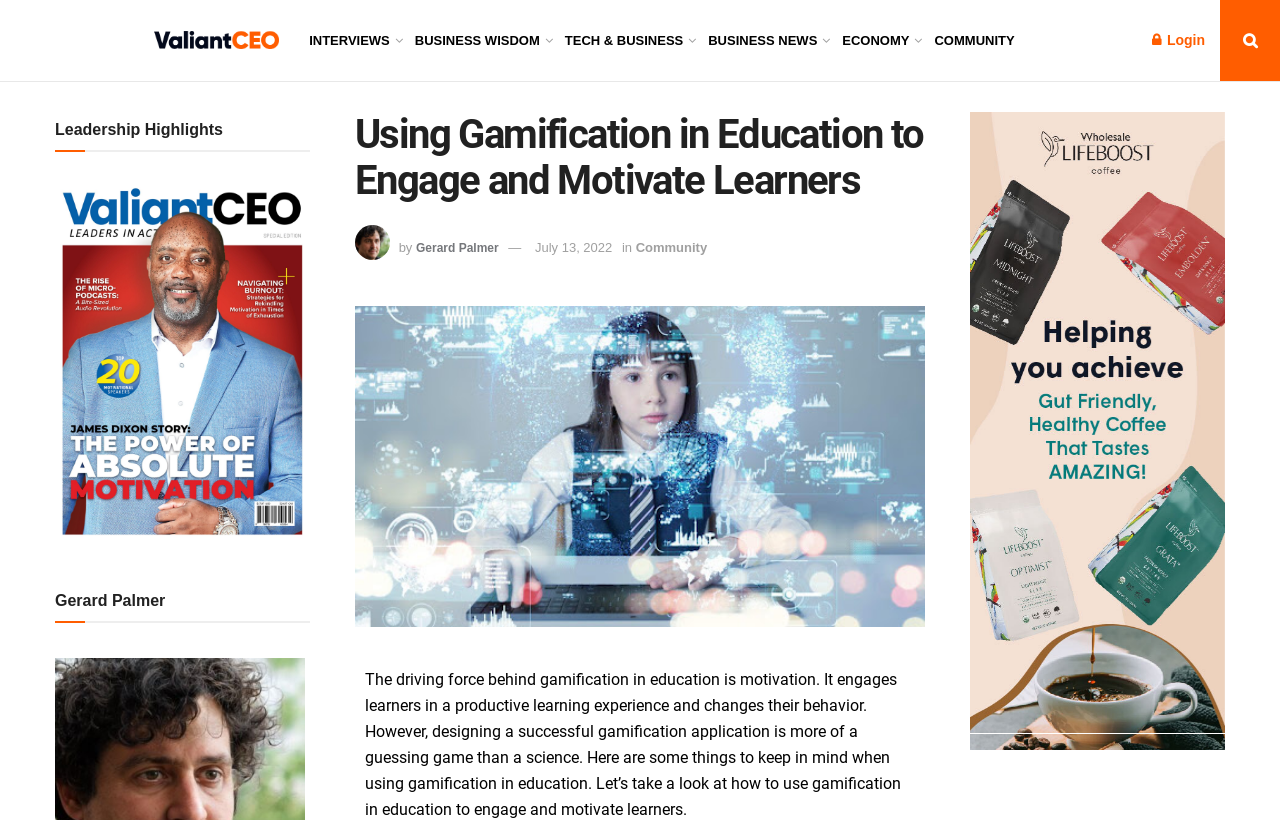Please identify the bounding box coordinates of the element that needs to be clicked to execute the following command: "View the 'Sitemap'". Provide the bounding box using four float numbers between 0 and 1, formatted as [left, top, right, bottom].

None